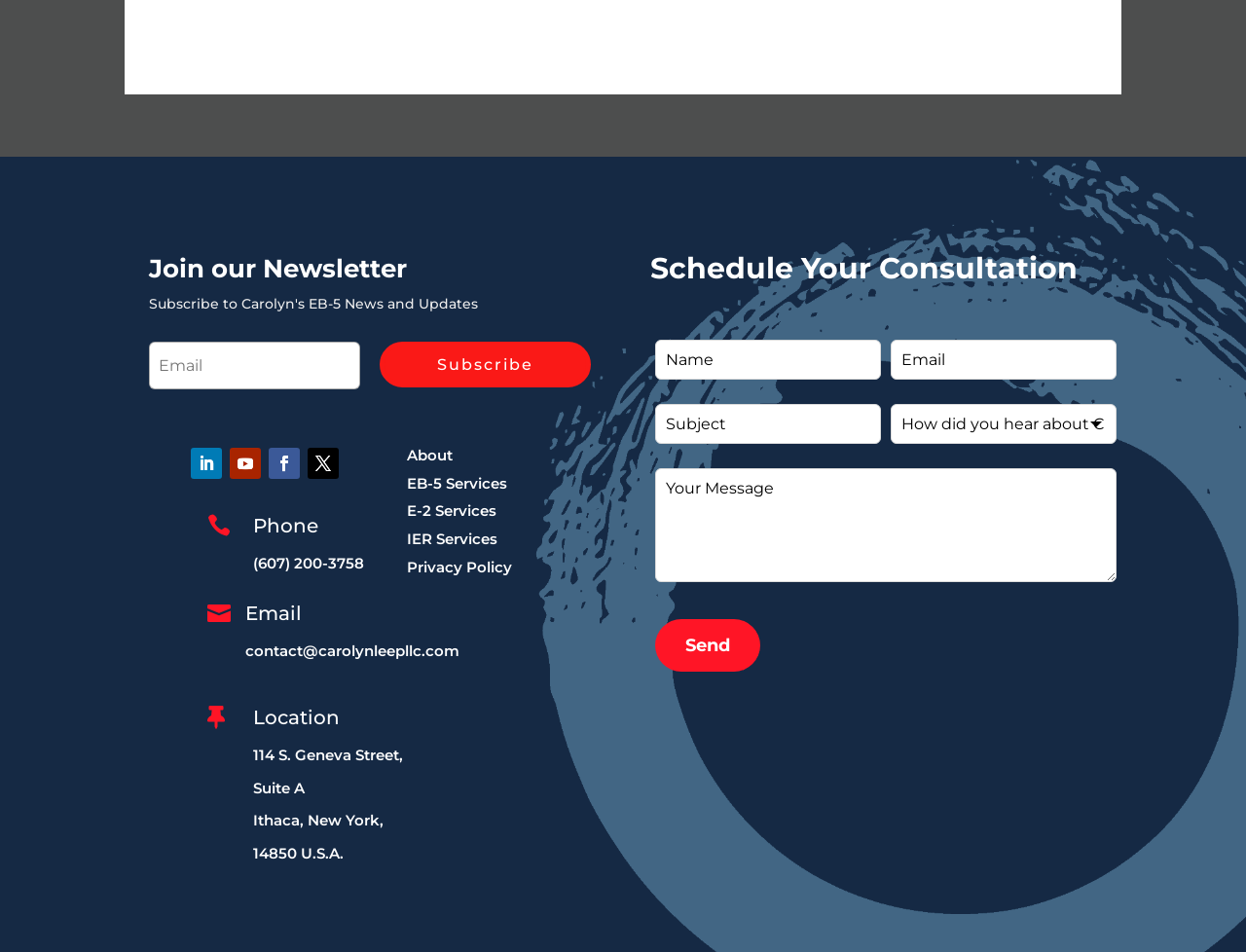What is the purpose of the 'Subscribe' button?
Provide a comprehensive and detailed answer to the question.

The 'Subscribe' button is located next to a textbox with a heading 'Join our Newsletter', indicating that it is used to submit the user's email address to join the newsletter.